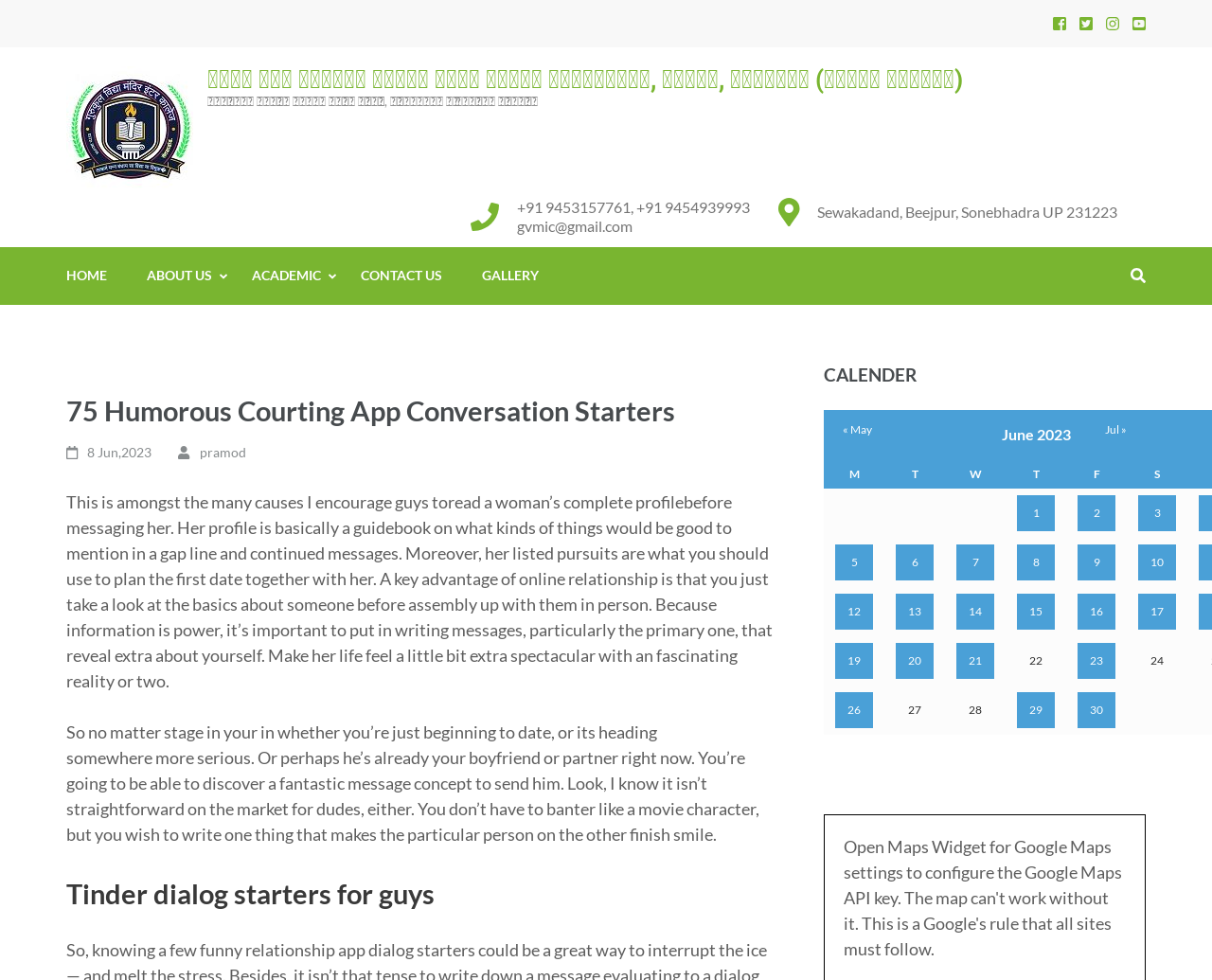Answer the question using only one word or a concise phrase: What is the advantage of online dating?

To know the basics about someone before meeting